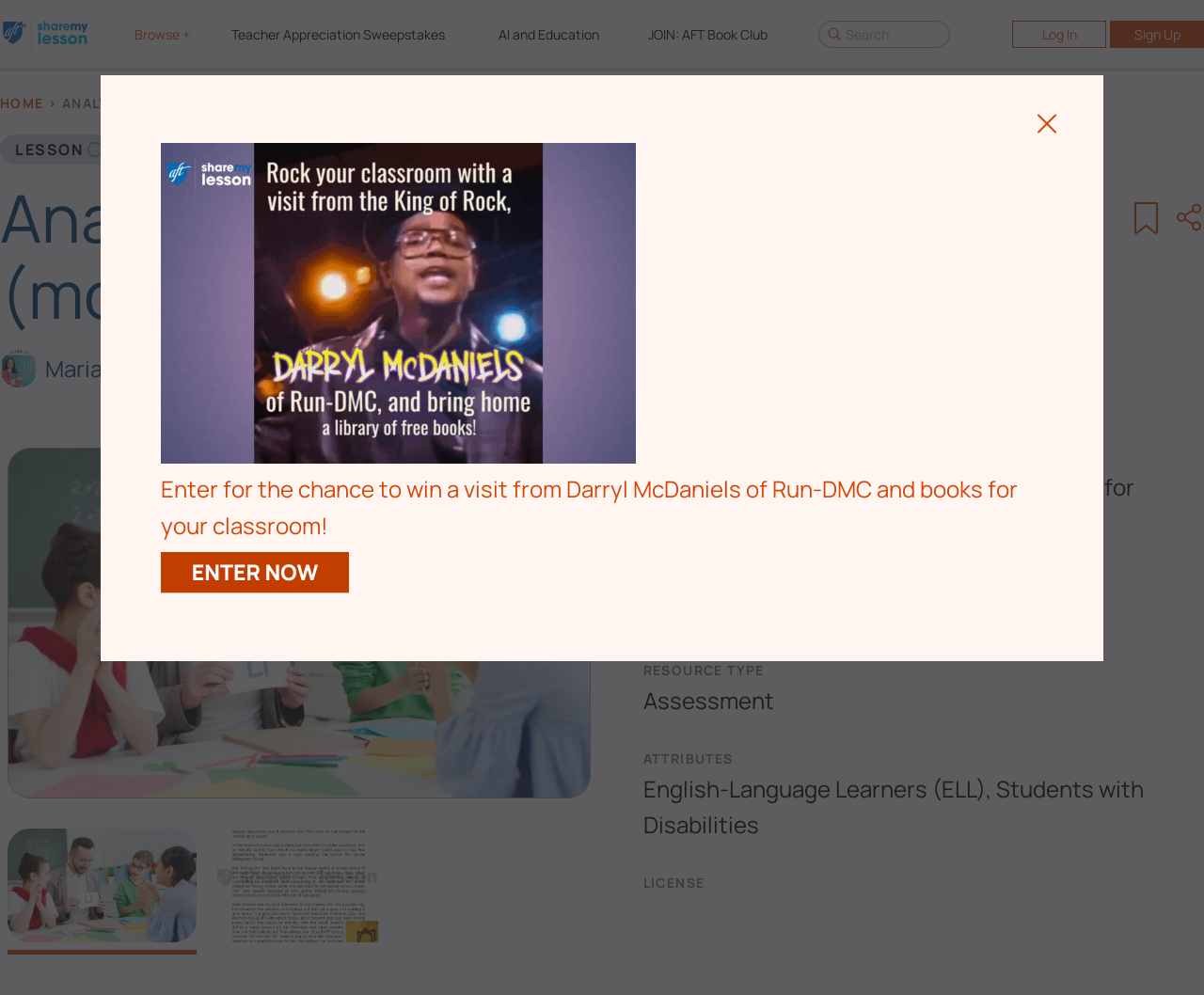Describe all the key features of the webpage in detail.

This webpage is a lesson plan page for "Analyzing Plot Development (modified lesson)" on a teaching platform. At the top, there is a navigation menu with links to "HOME", "Browse +", "Teacher Appreciation Sweepstakes", "AI and Education", "JOIN: AFT Book Club", "Log In", and "Sign Up". Below the navigation menu, there is a breadcrumb trail showing the current page's location within the website.

The main content area is divided into two sections. On the left, there is a section with information about the lesson plan, including the title, a rating of 4.5 out of 5 stars based on 6 reviews, and the number of downloads (884). There is also a link to the author, Maria Angala, and a section with details about the lesson plan, including the subject (English Language Arts), grade level (Grades 3-8), resource type (Assessment), and attributes (English-Language Learners (ELL) and Students with Disabilities).

On the right, there is a promotional section with a graphic featuring Darryl McDaniels of RUN-DMC, promoting a chance to win a visit from him and books for the classroom. There is a link to enter the contest and a button to enter now.

At the bottom of the page, there is a horizontal menu with links to navigate through the lesson plan slides.